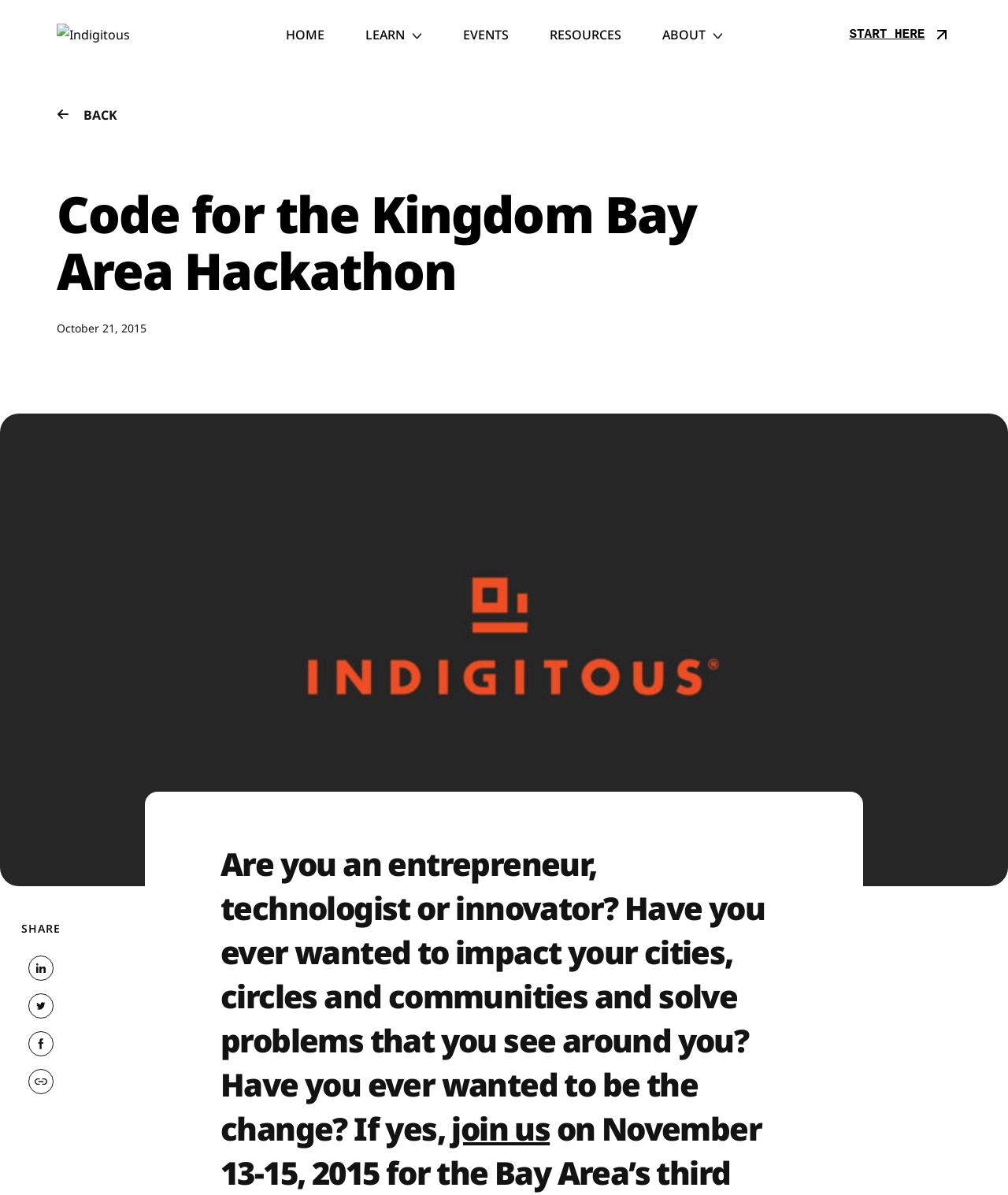Please identify the primary heading of the webpage and give its text content.

Code for the Kingdom Bay Area Hackathon